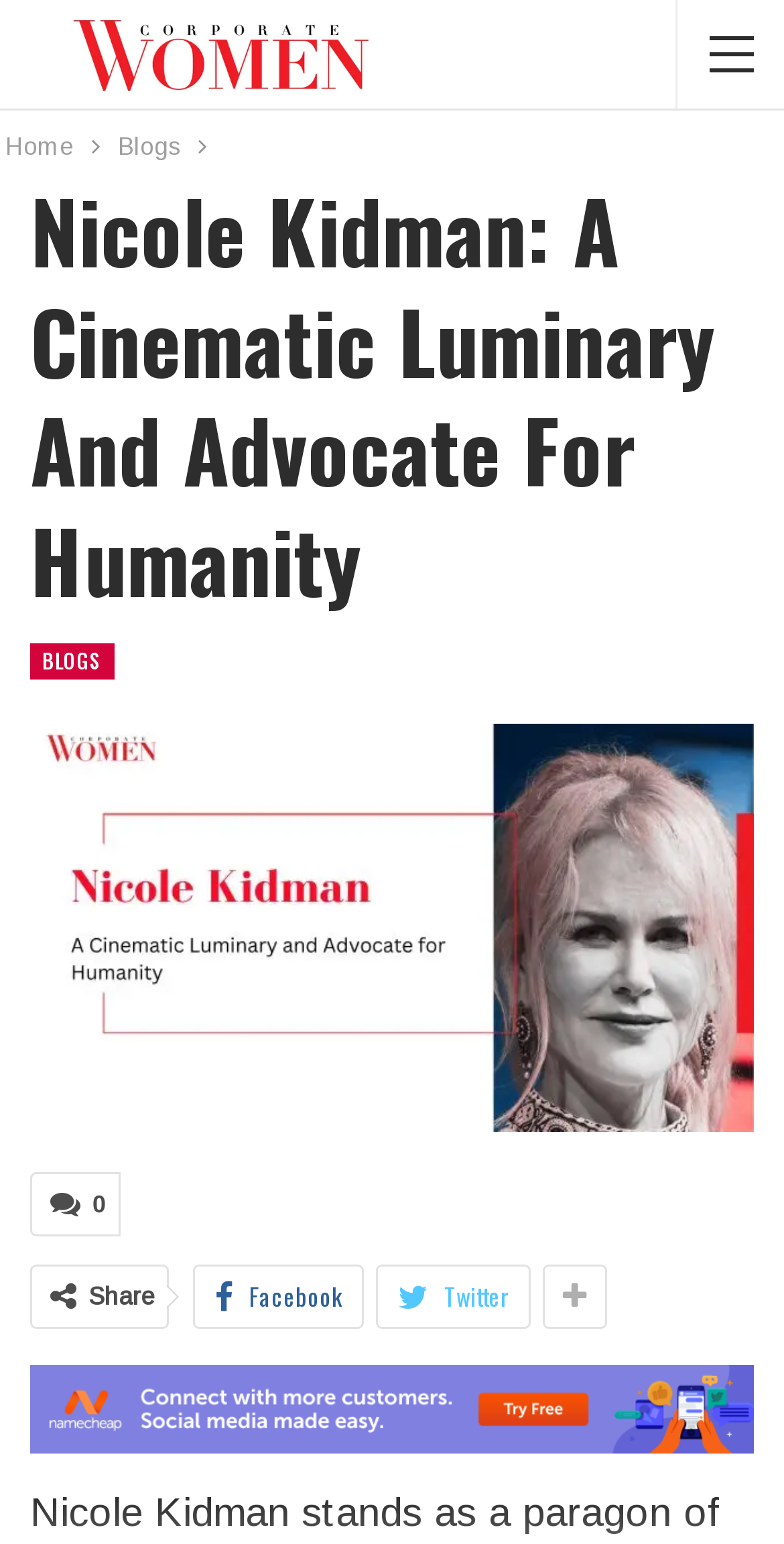What is the text above the 'BLOGS' link?
Answer the question based on the image using a single word or a brief phrase.

Nicole Kidman: A Cinematic Luminary And Advocate For Humanity